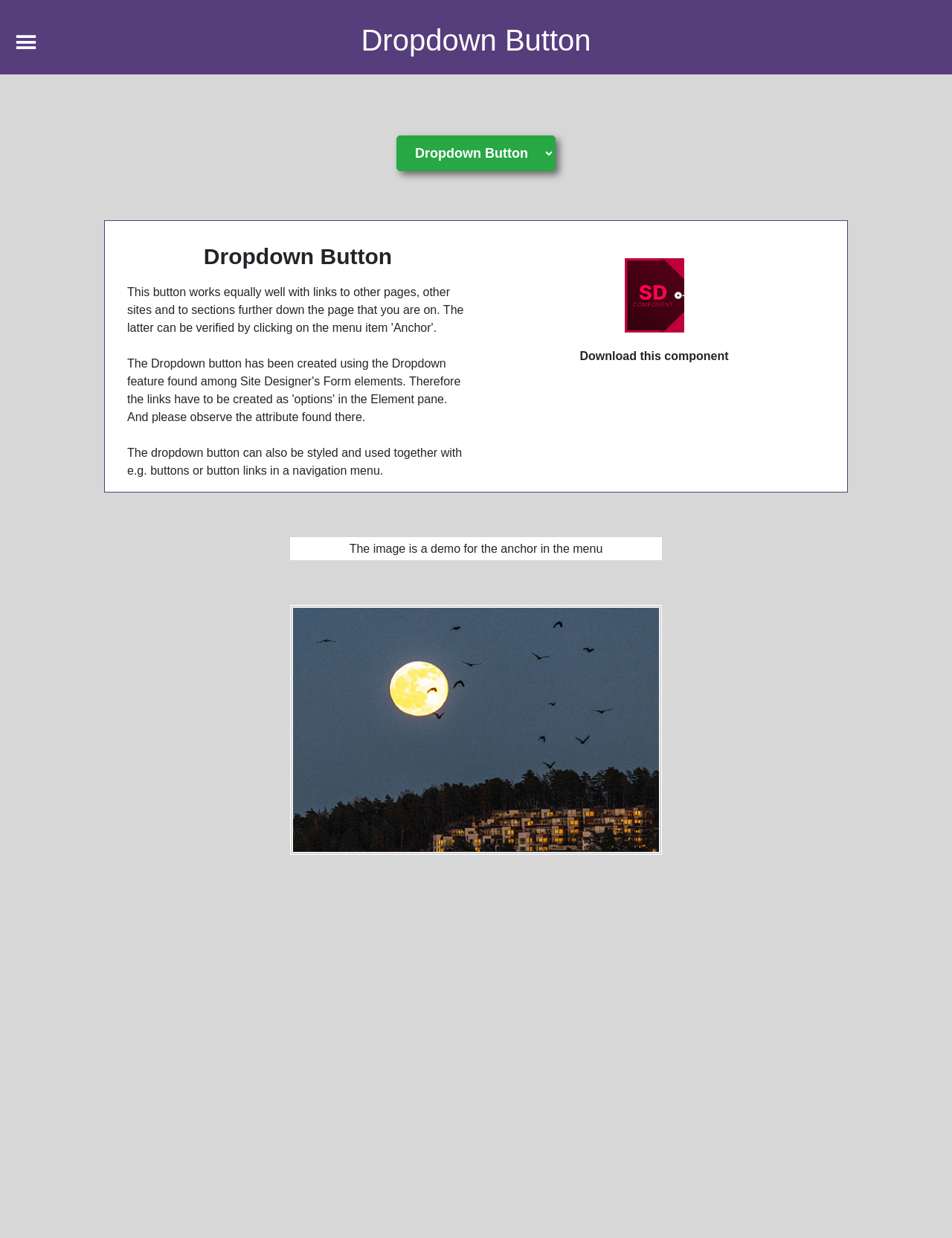Pinpoint the bounding box coordinates of the area that must be clicked to complete this instruction: "Click the 'Contact' link".

None